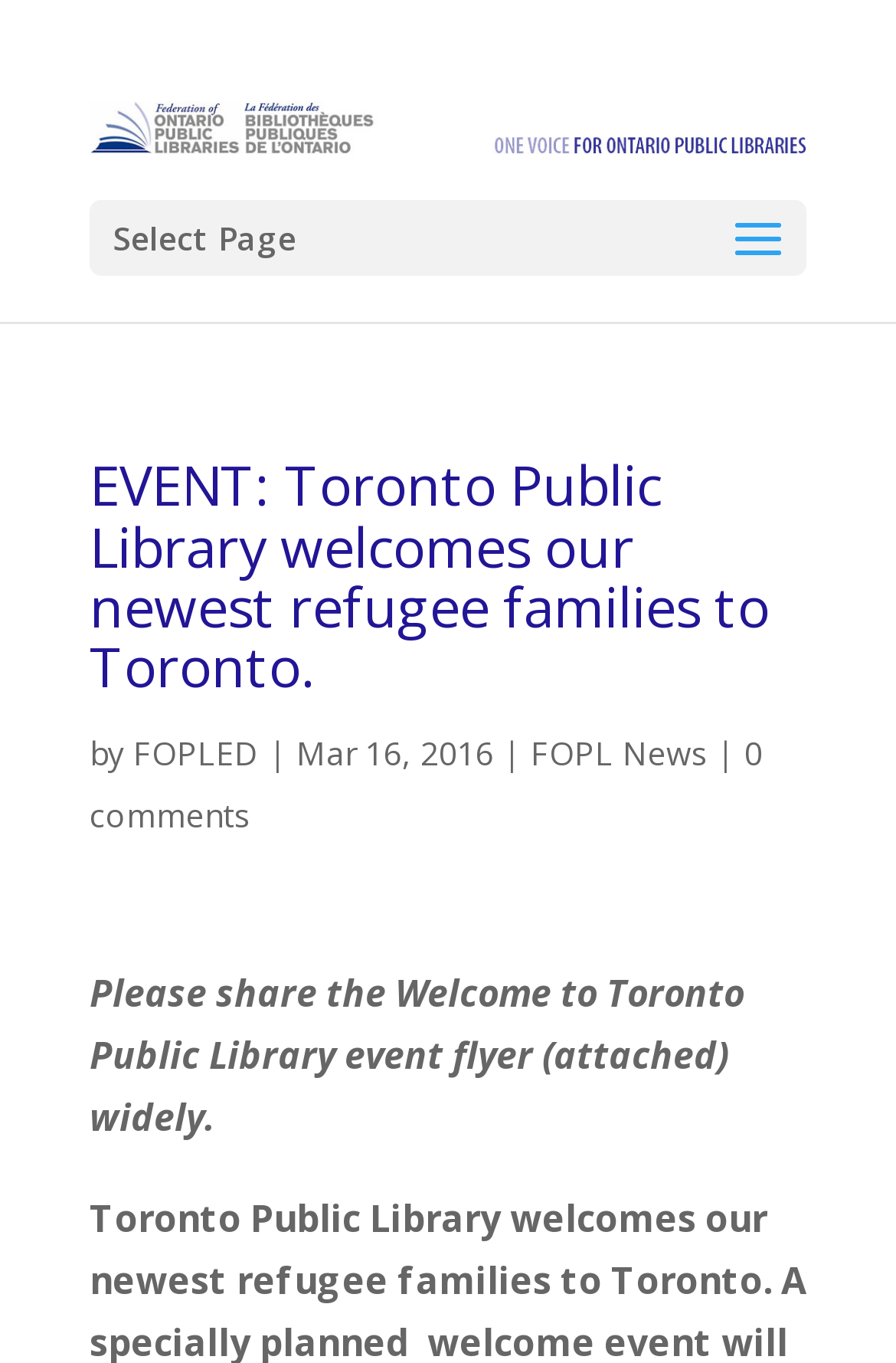Please examine the image and provide a detailed answer to the question: How many comments does the post have?

The number of comments on the post can be found at the bottom of the page, where it says '0 comments'. This link allows users to view and add comments to the post.